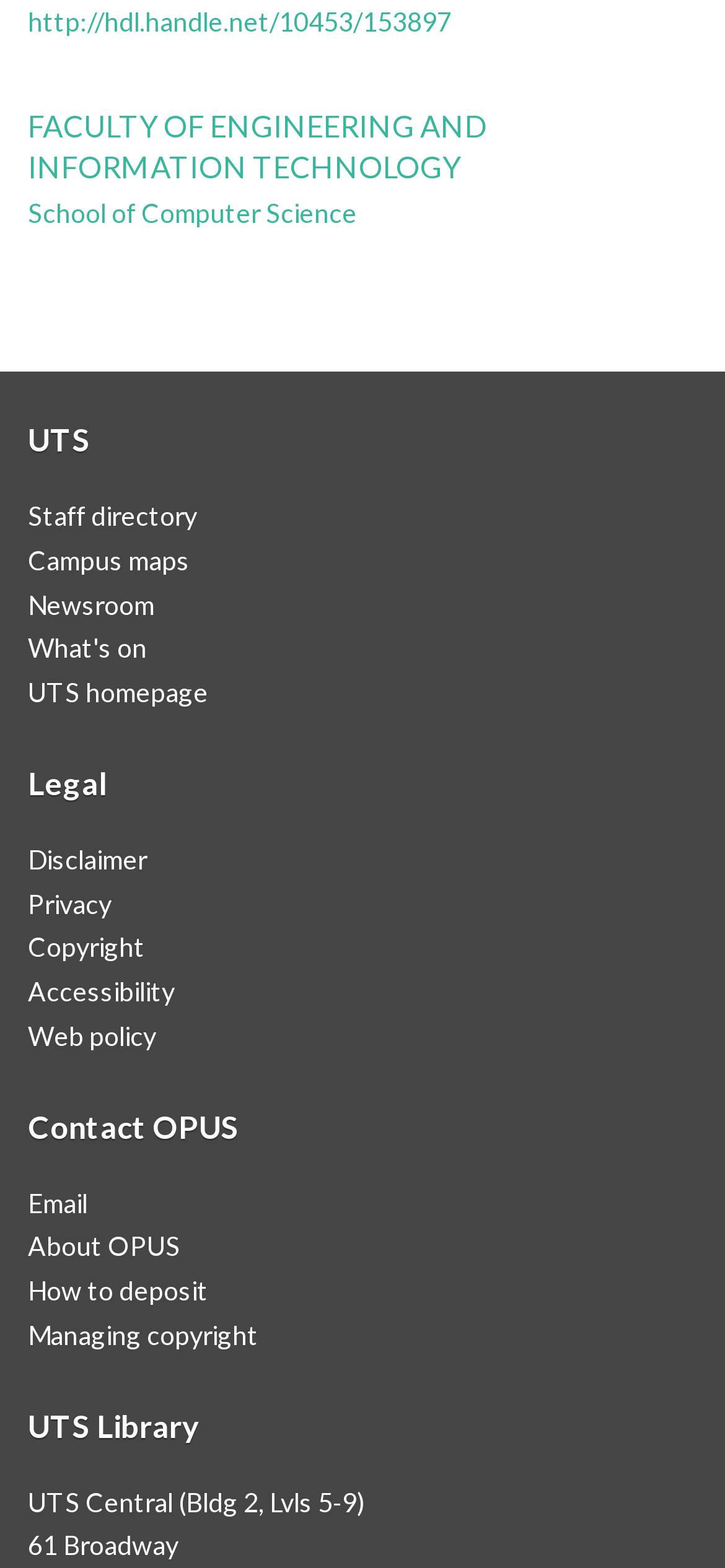What is the street address of the UTS Library?
Can you give a detailed and elaborate answer to the question?

I found the answer by looking at the StaticText element with the text '61 Broadway' which is located at the bottom of the webpage, indicating that it is the street address of the UTS Library.